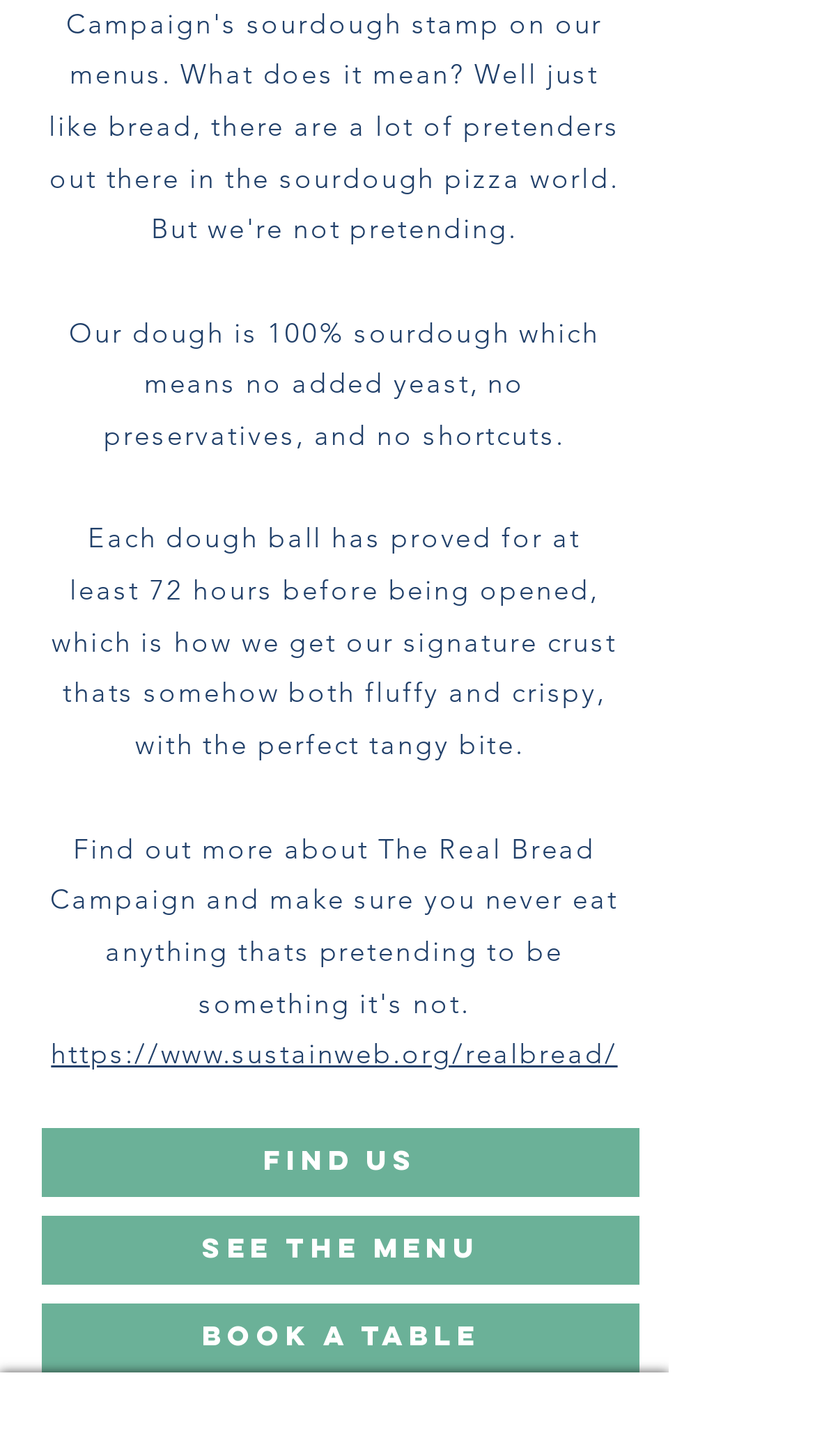How long does each dough ball prove?
Using the image, answer in one word or phrase.

at least 72 hours